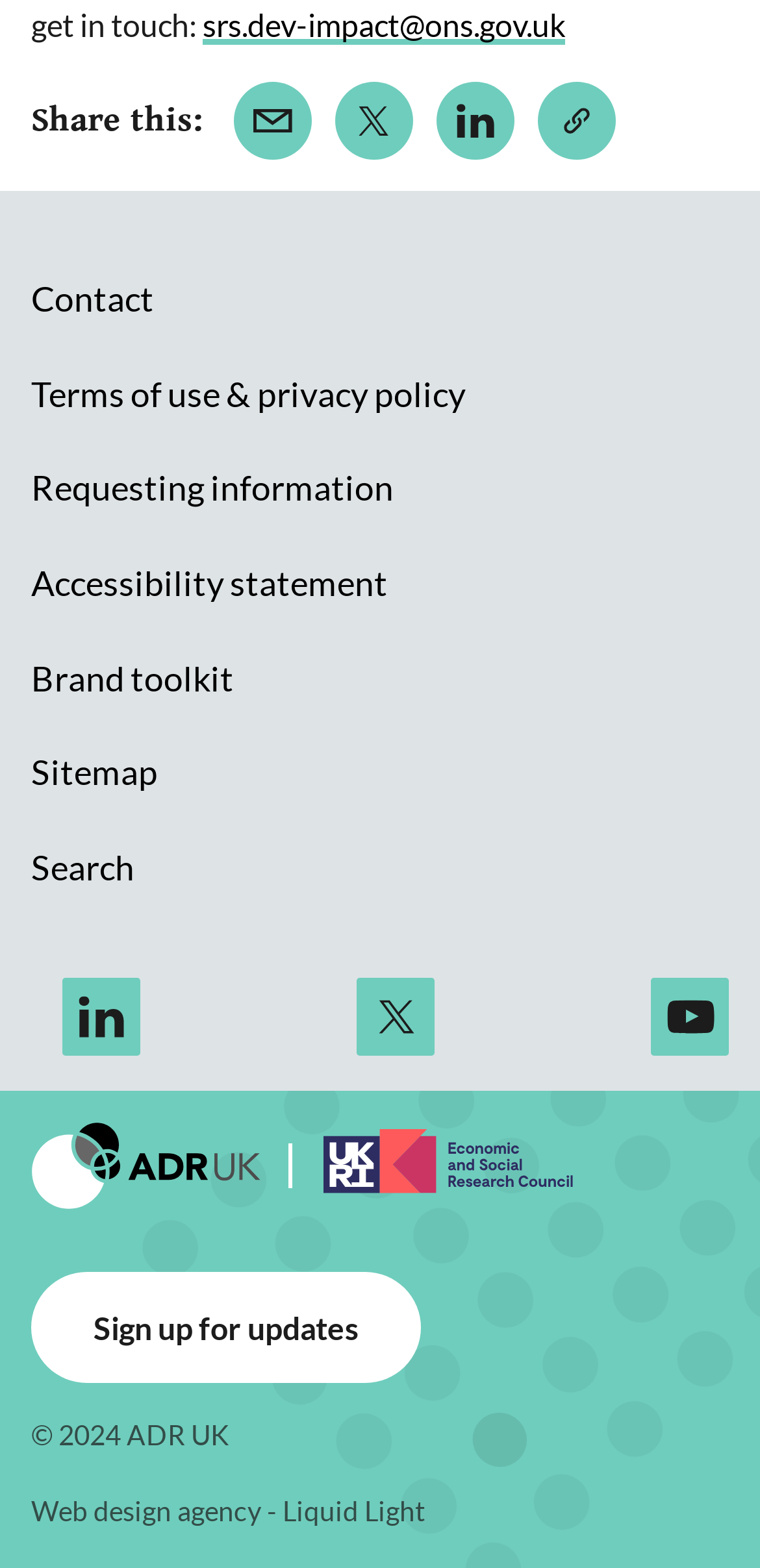How many social media links are available?
Please provide a single word or phrase answer based on the image.

4